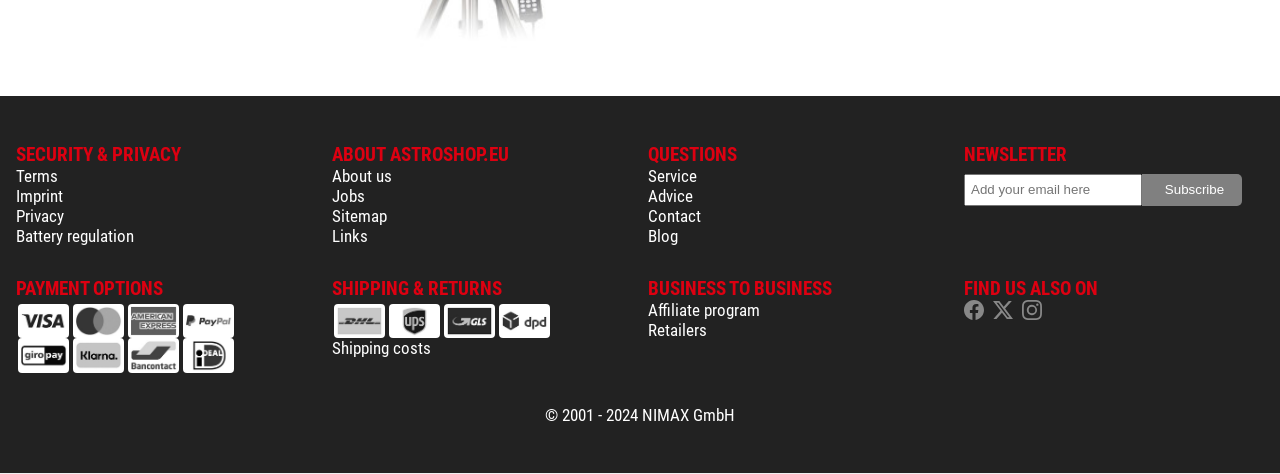Answer the question with a brief word or phrase:
How many social media links are listed?

3